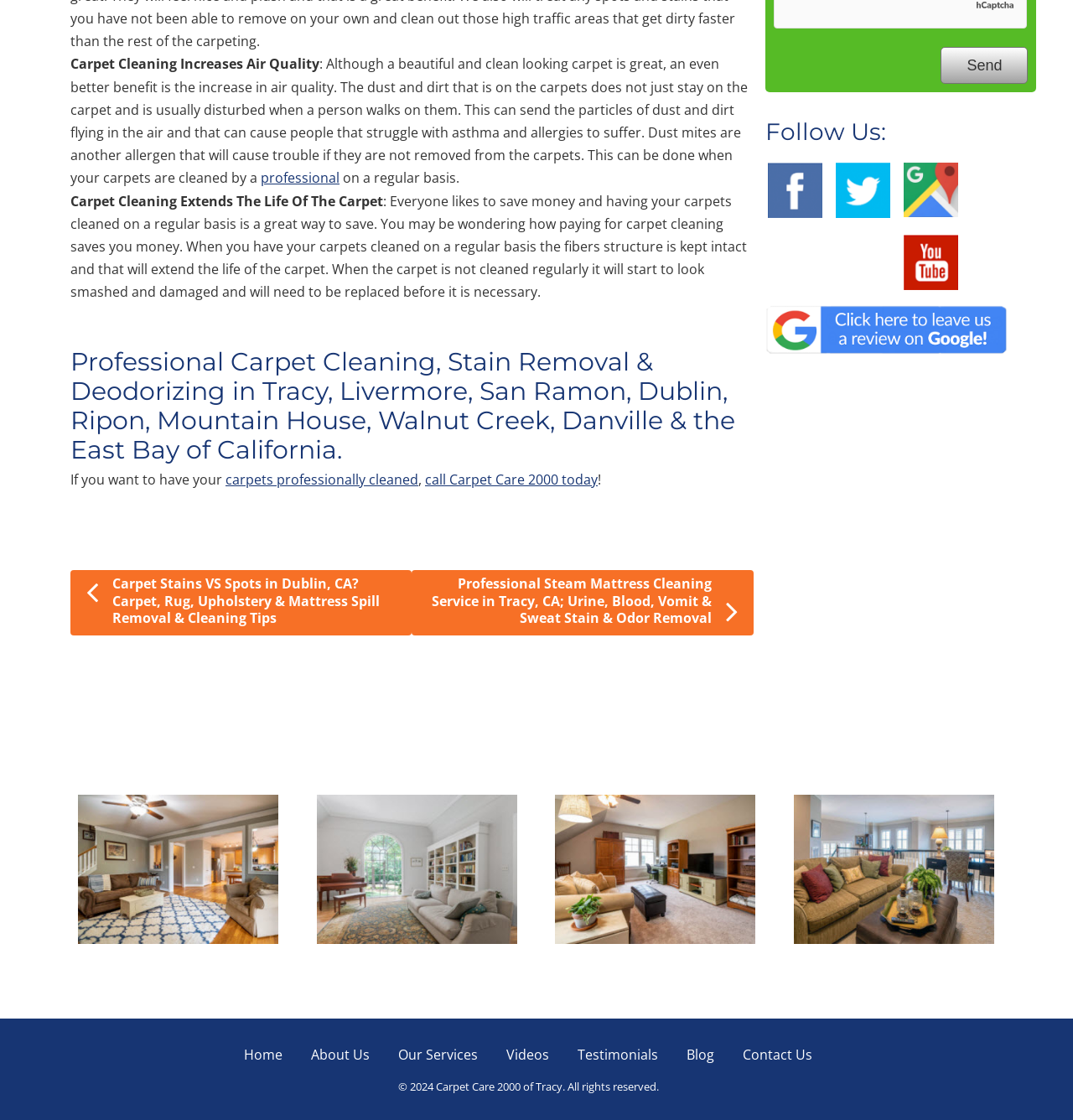How does regular carpet cleaning save money?
Analyze the screenshot and provide a detailed answer to the question.

The webpage explains that regular carpet cleaning saves money by extending the life of the carpet, as it keeps the fibers' structure intact, preventing the carpet from looking smashed and damaged.